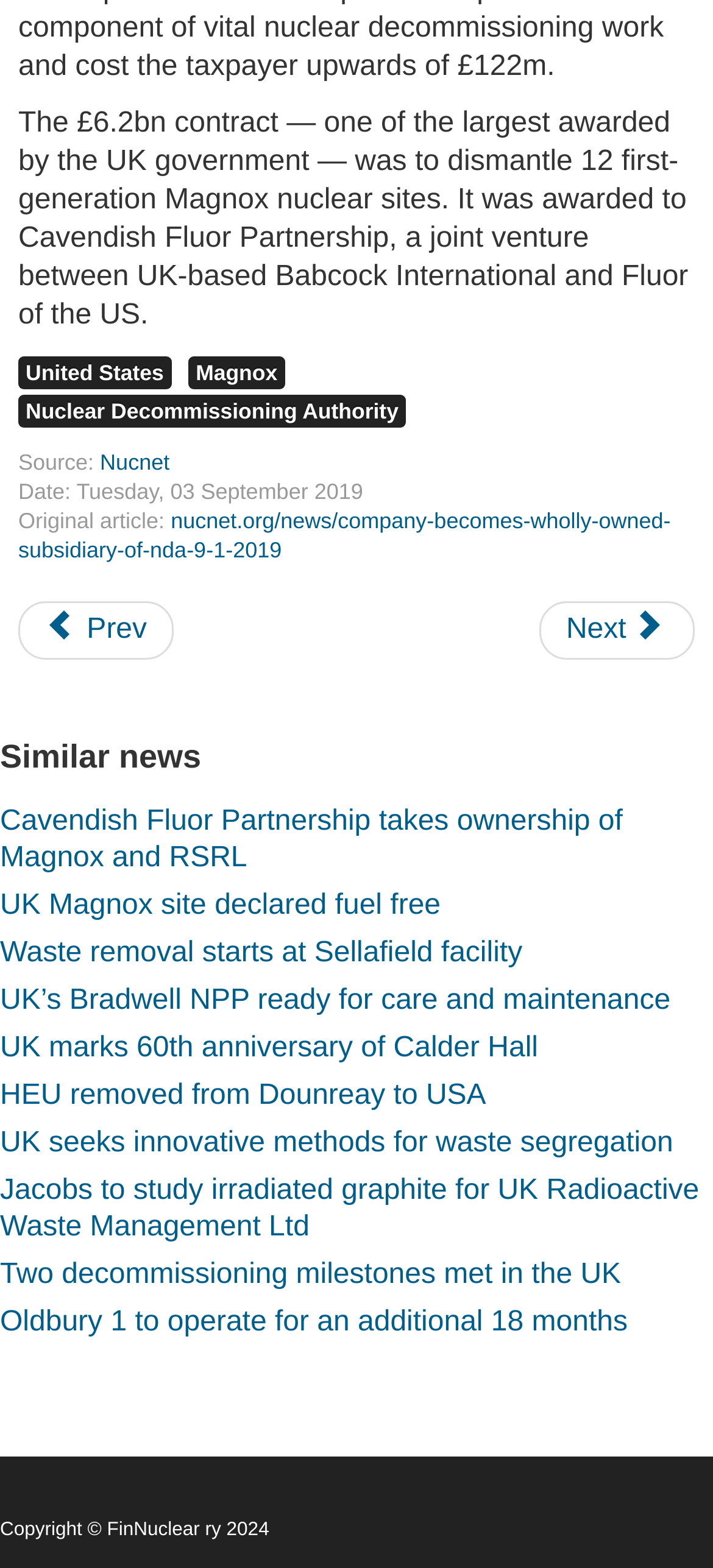From the screenshot, find the bounding box of the UI element matching this description: "Prev". Supply the bounding box coordinates in the form [left, top, right, bottom], each a float between 0 and 1.

[0.026, 0.383, 0.245, 0.42]